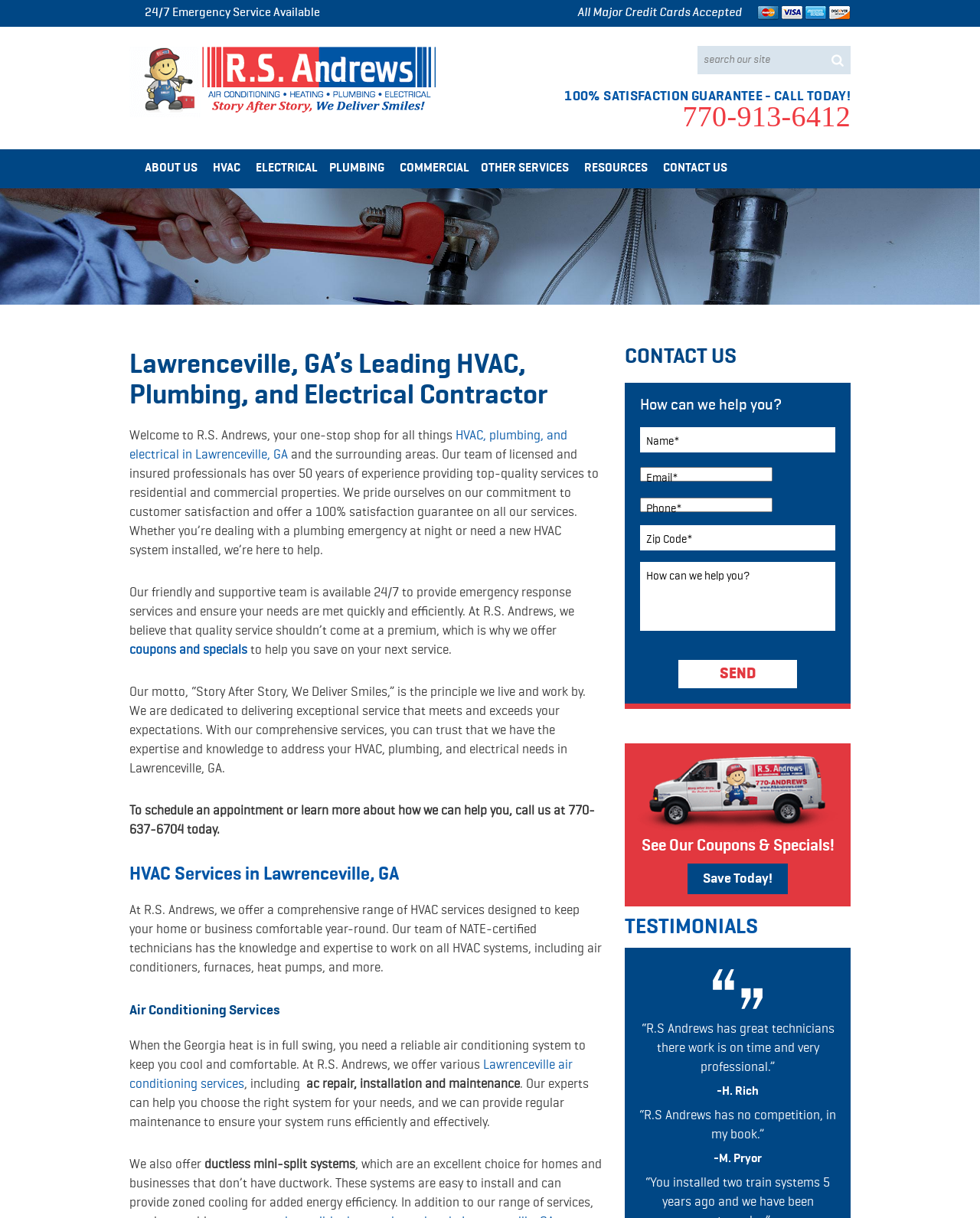What is the phone number for emergency service?
Using the image, answer in one word or phrase.

770-674-8996